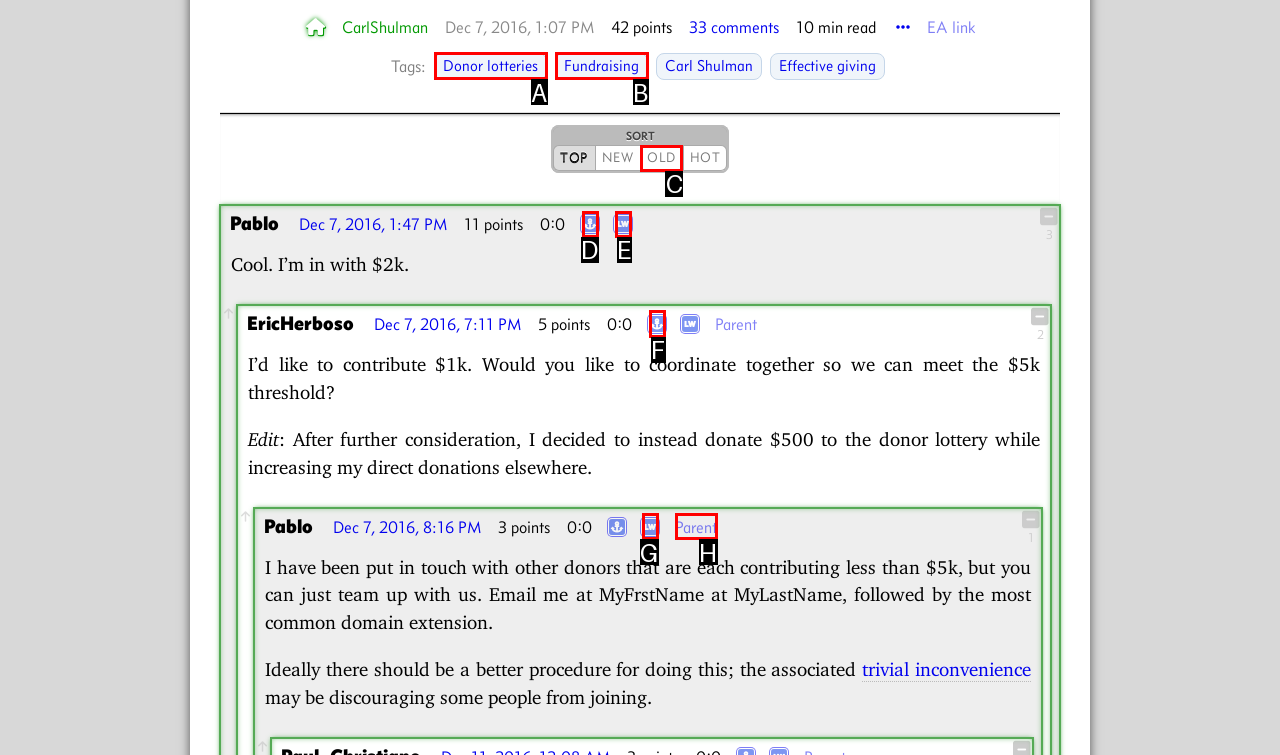Given the element description: parent_node: Pablo title="Permalink", choose the HTML element that aligns with it. Indicate your choice with the corresponding letter.

D